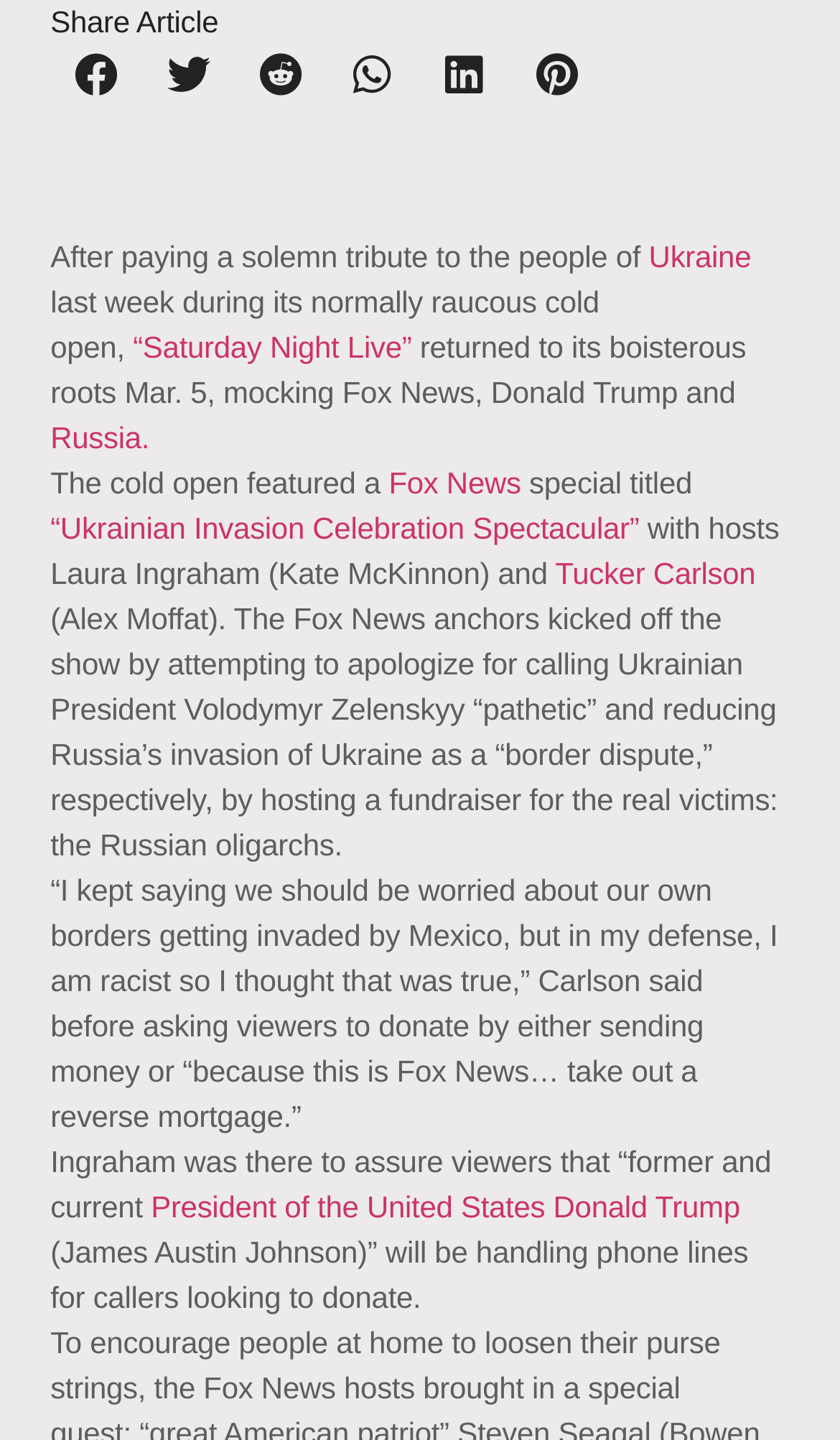Identify the bounding box coordinates of the region I need to click to complete this instruction: "Read more about Ukraine".

[0.772, 0.166, 0.894, 0.19]